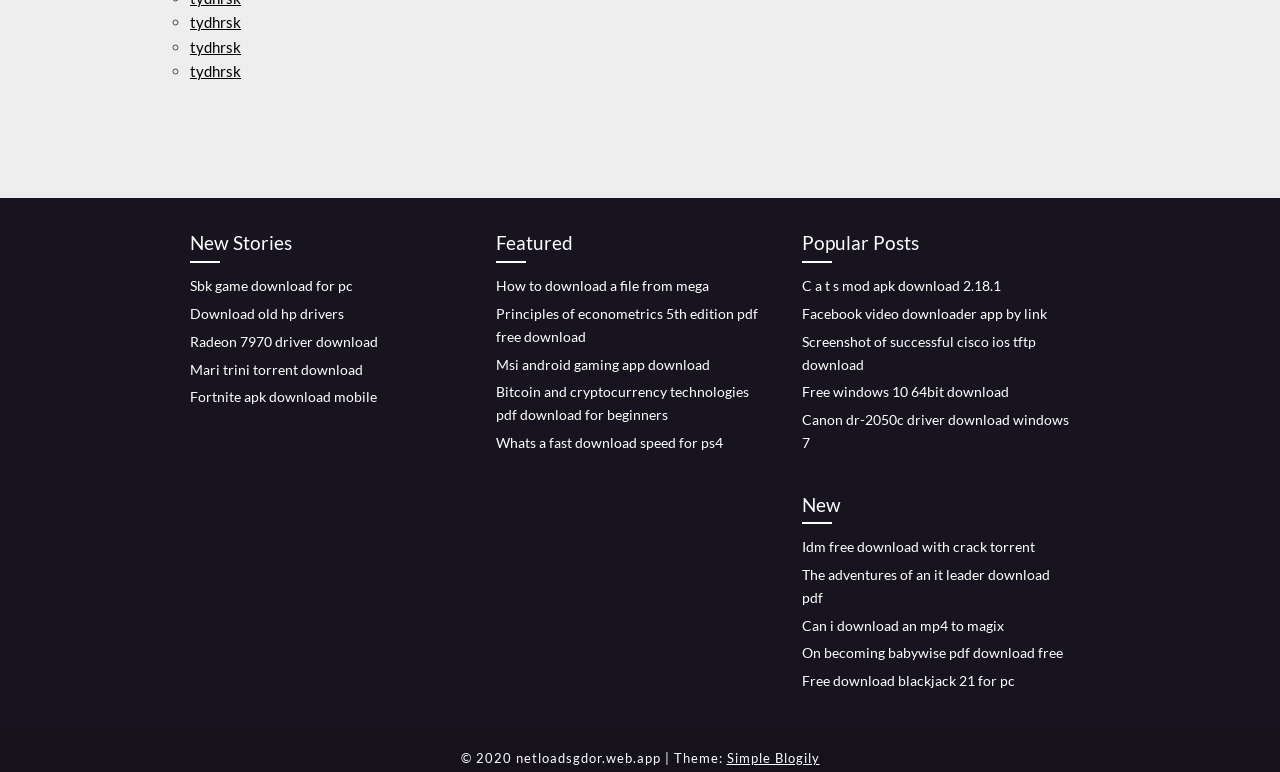Please predict the bounding box coordinates of the element's region where a click is necessary to complete the following instruction: "Change theme to 'Simple Blogily'". The coordinates should be represented by four float numbers between 0 and 1, i.e., [left, top, right, bottom].

[0.568, 0.971, 0.64, 0.992]